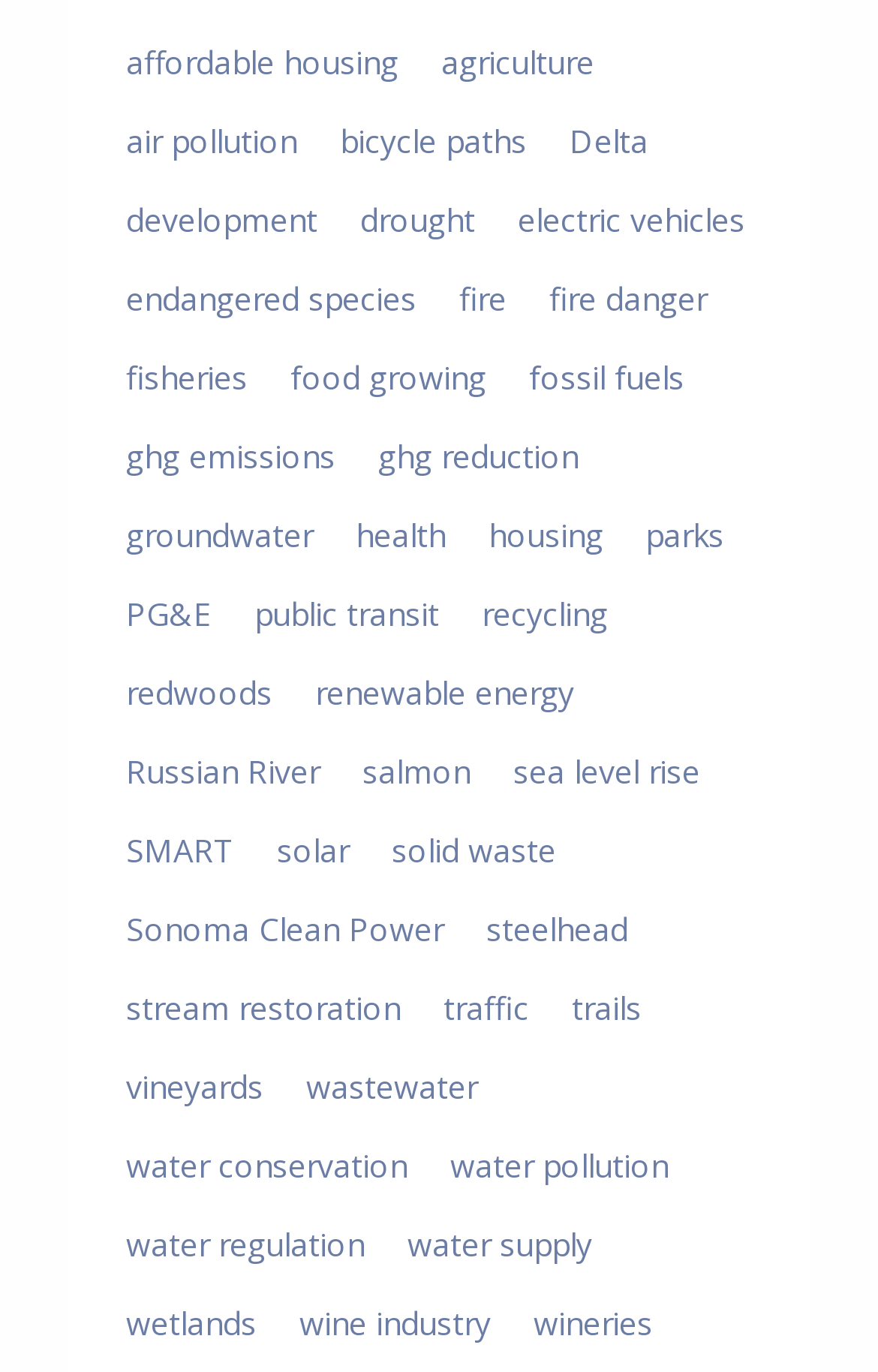Locate the bounding box coordinates of the element that should be clicked to fulfill the instruction: "explore air pollution".

[0.128, 0.08, 0.354, 0.127]